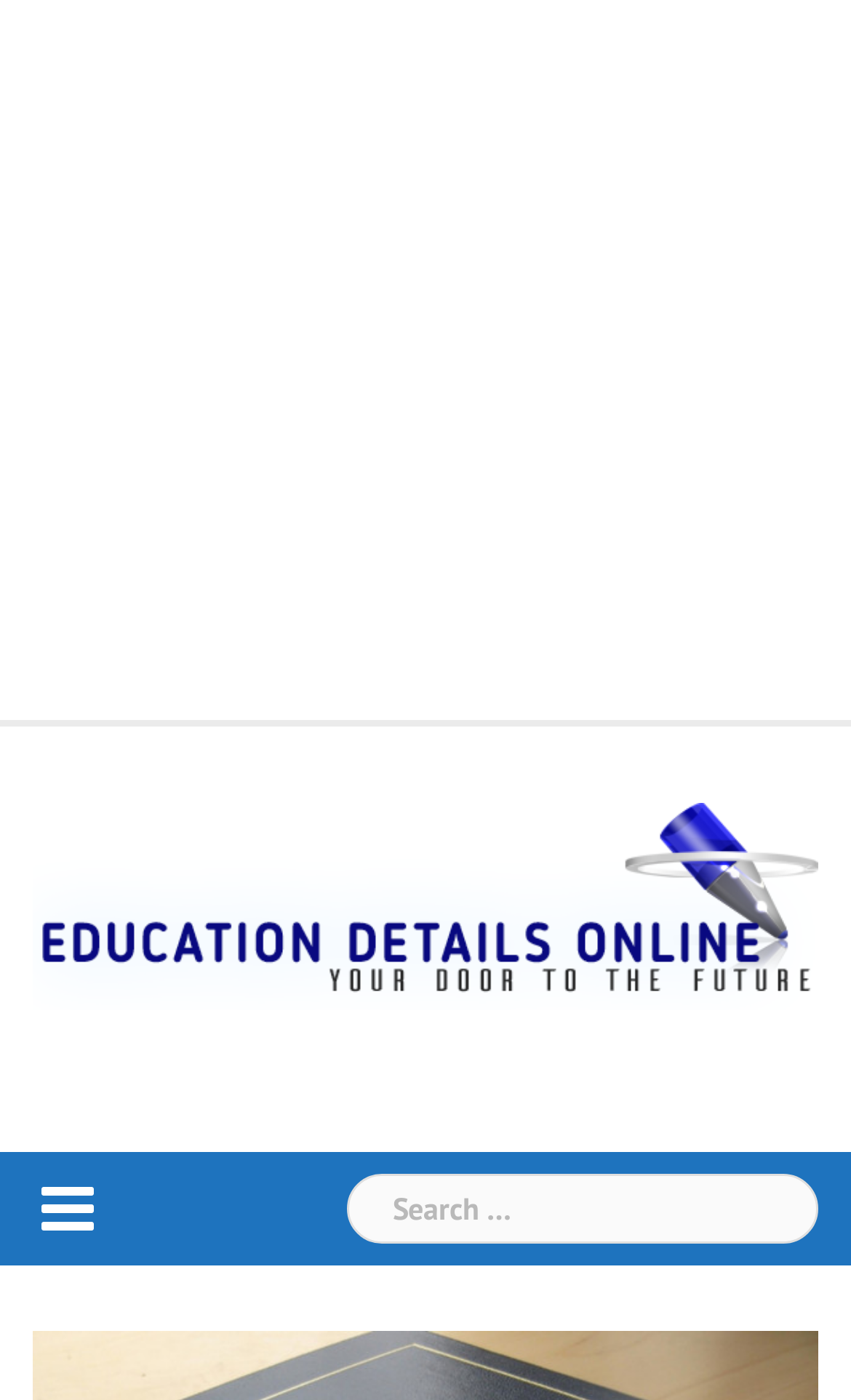Look at the image and give a detailed response to the following question: What is the image below the link 'Education Details Online'?

The image is located below the link 'Education Details Online' and has the same bounding box coordinates as the link, suggesting that it is an image related to education details online.